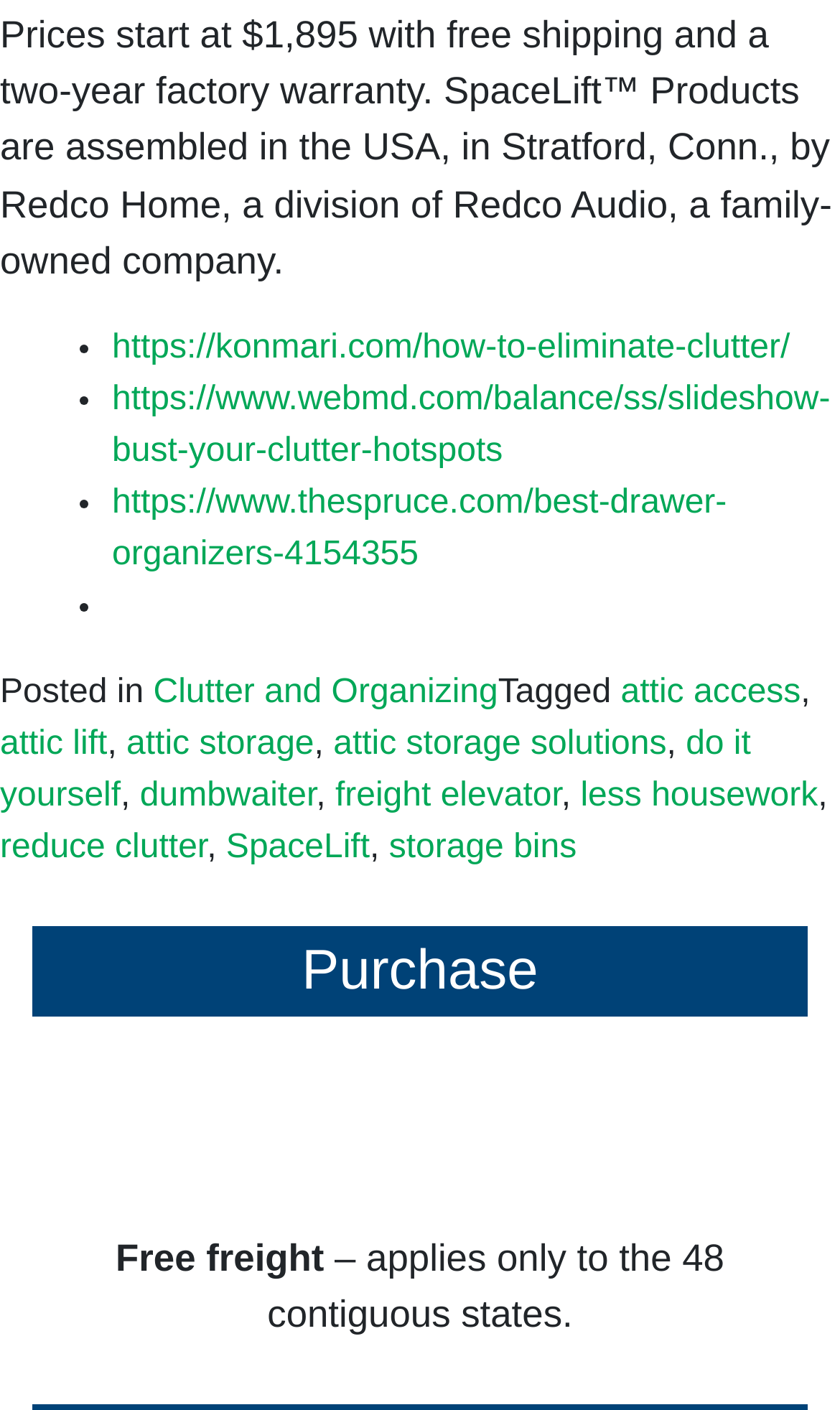Please answer the following question using a single word or phrase: 
How many links are in the footer section?

11